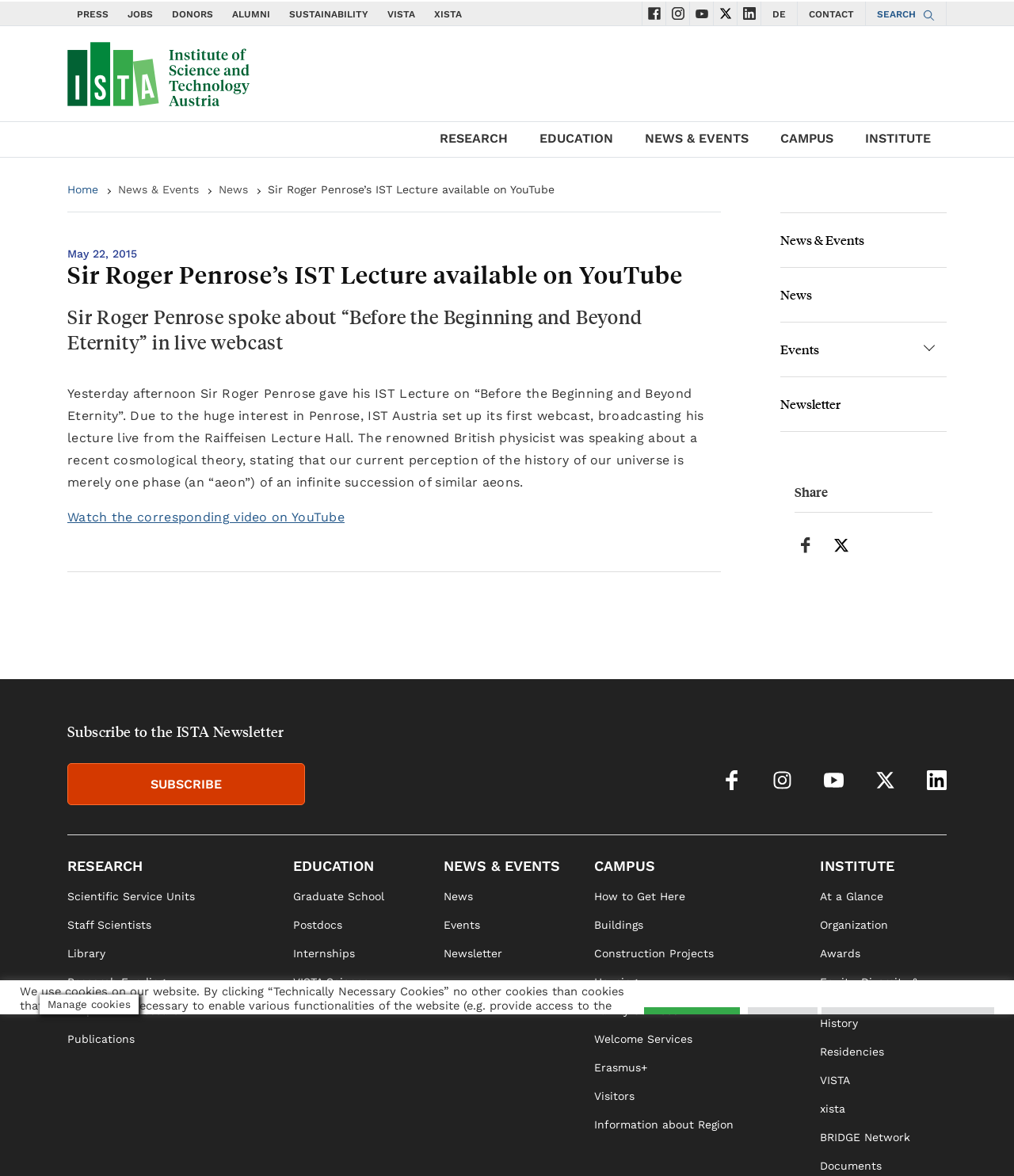Please predict the bounding box coordinates of the element's region where a click is necessary to complete the following instruction: "Go to main page". The coordinates should be represented by four float numbers between 0 and 1, i.e., [left, top, right, bottom].

[0.066, 0.029, 0.246, 0.09]